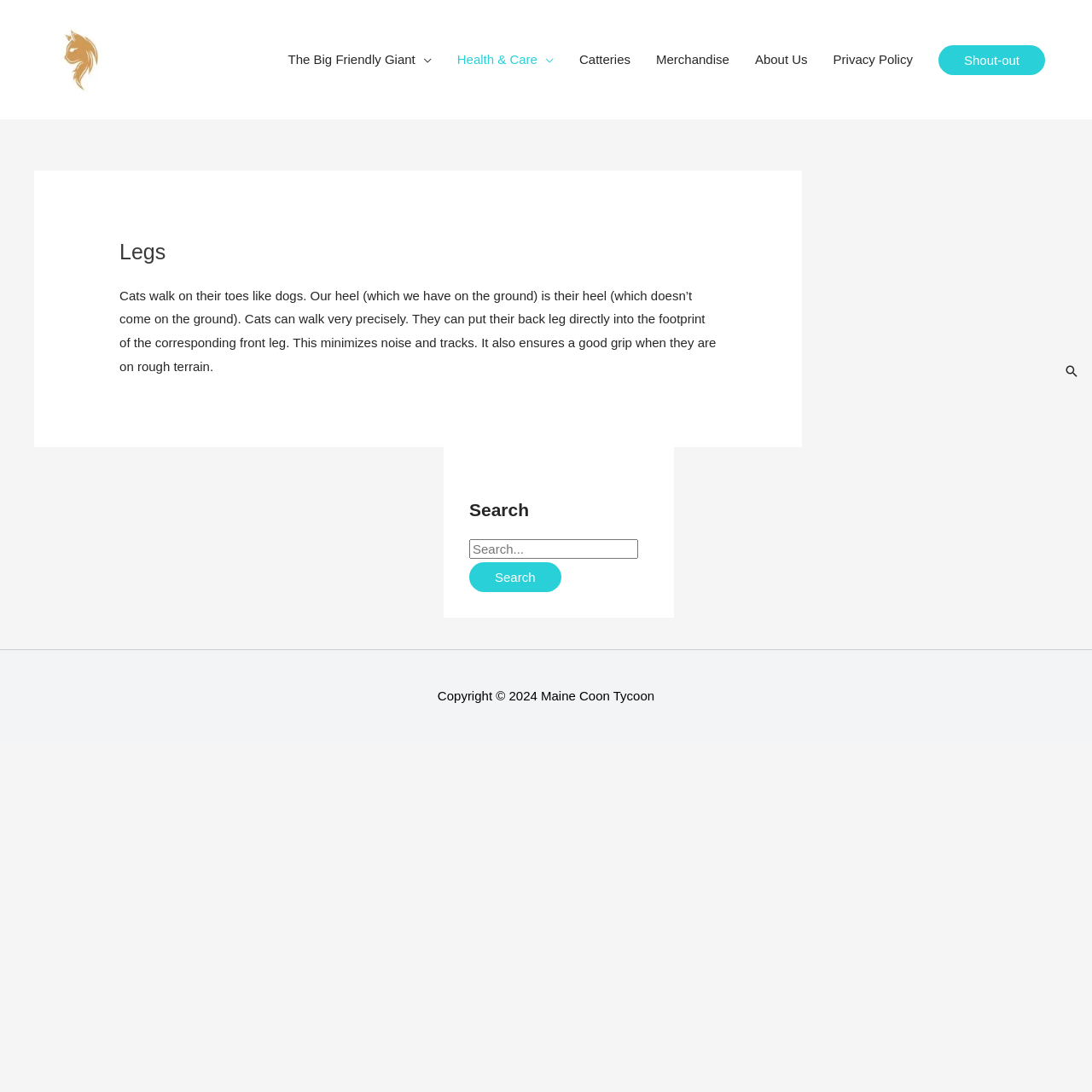Determine the bounding box coordinates for the region that must be clicked to execute the following instruction: "Go to 'The Big Friendly Giant' page".

[0.252, 0.0, 0.407, 0.109]